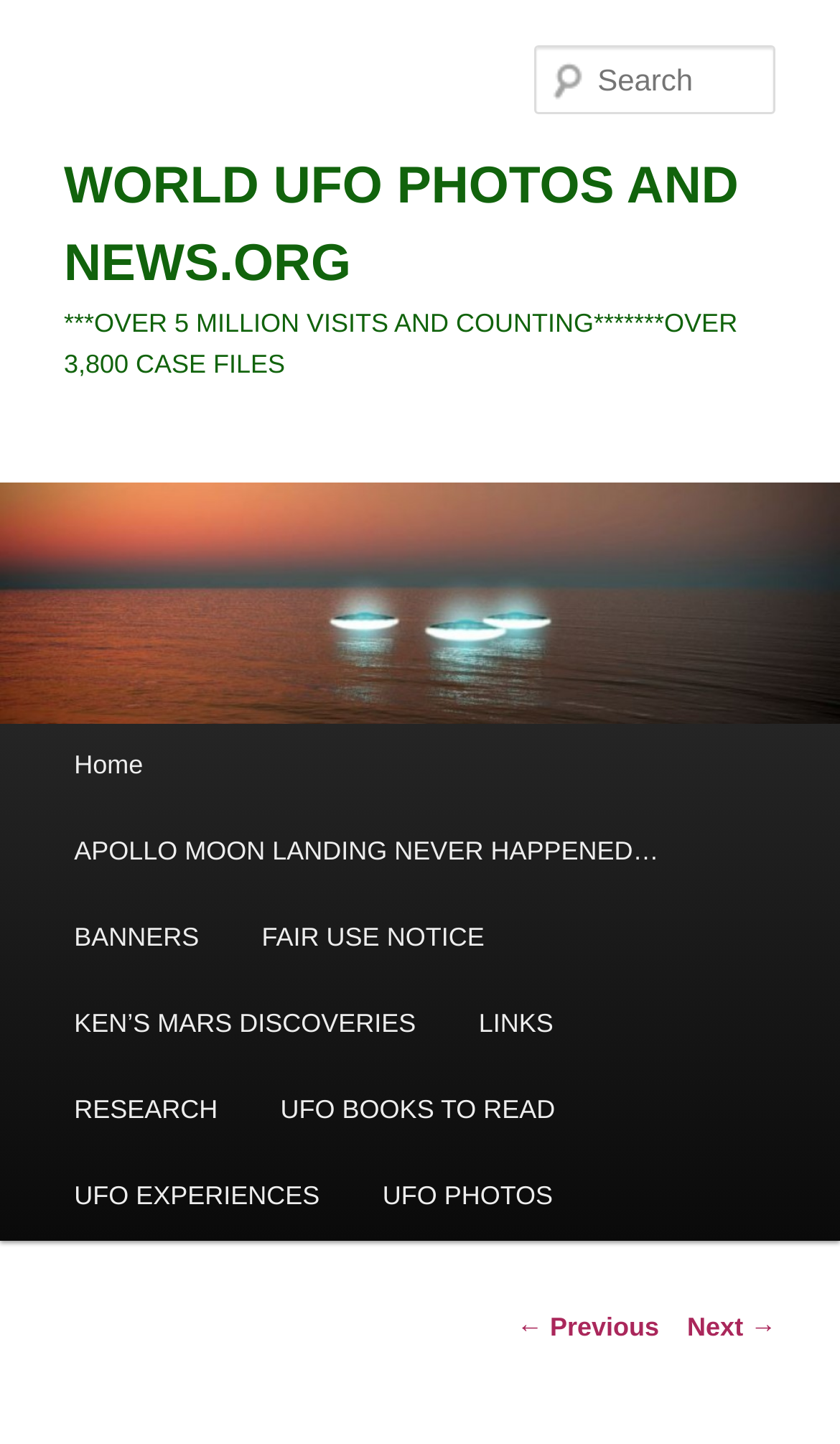Please find the bounding box coordinates of the element that you should click to achieve the following instruction: "Learn about Drug Offenses". The coordinates should be presented as four float numbers between 0 and 1: [left, top, right, bottom].

None